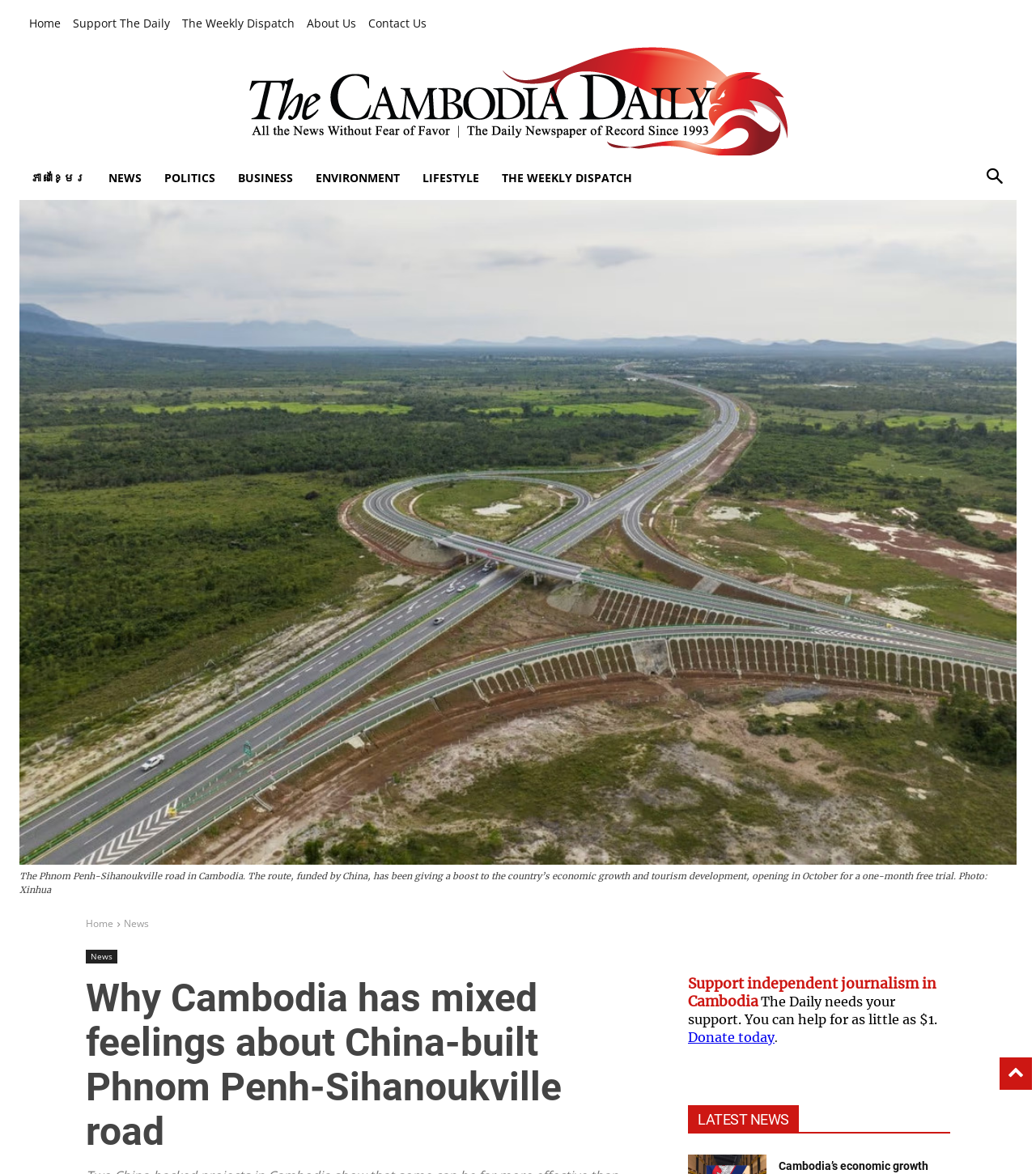Please locate the bounding box coordinates of the element that should be clicked to achieve the given instruction: "view the weekly dispatch".

[0.473, 0.135, 0.621, 0.168]